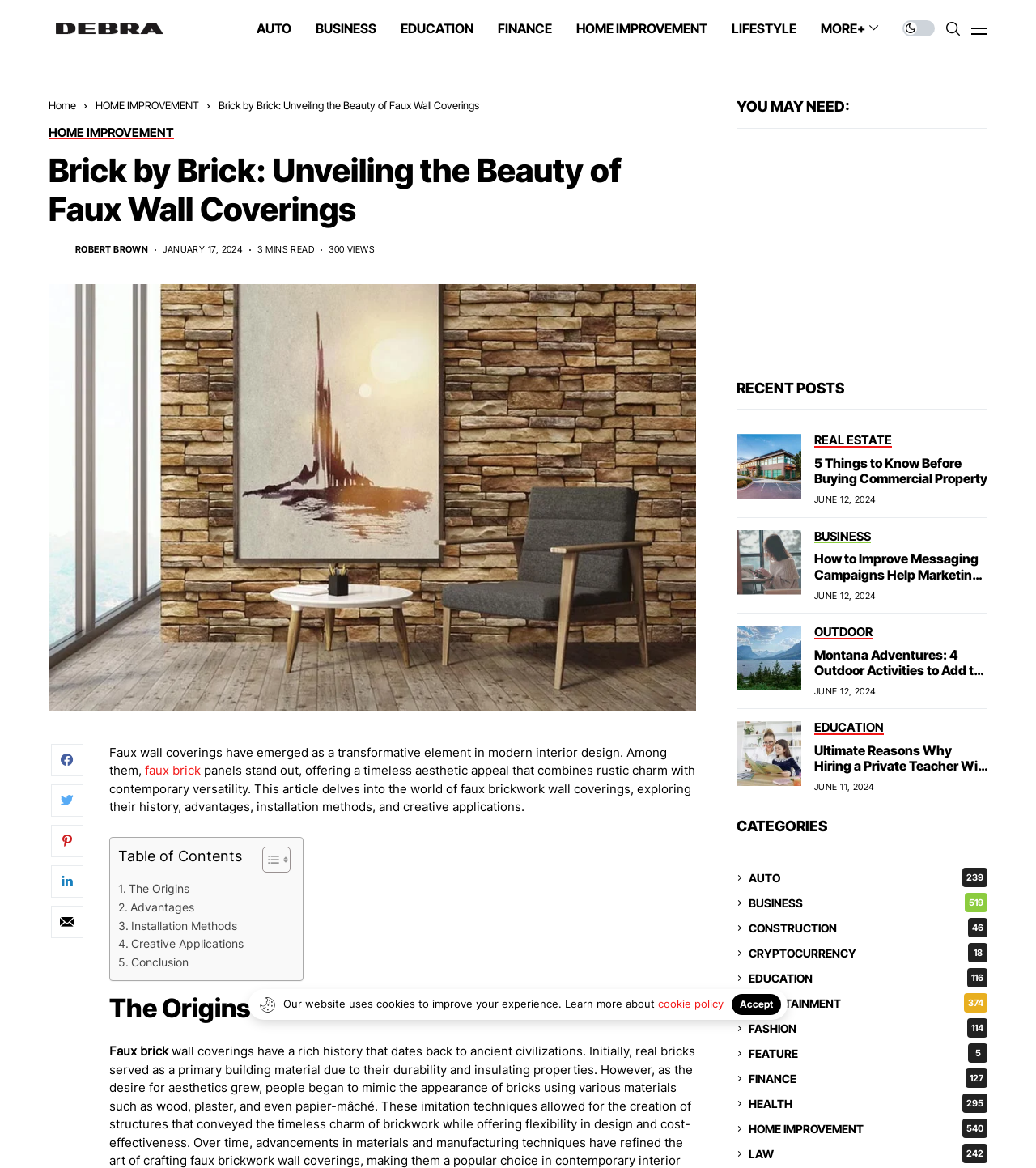Construct a comprehensive caption that outlines the webpage's structure and content.

This webpage is about faux wall coverings, specifically faux brick panels, and their role in modern interior design. At the top, there are several links to different categories, including AUTO, BUSINESS, EDUCATION, and more. Below these links, there is a heading that reads "Brick by Brick: Unveiling the Beauty of Faux Wall Coverings" followed by a brief introduction to the topic.

To the right of the introduction, there is an image related to faux wall coverings. Below the image, there is a table of contents with links to different sections of the article, including "The Origins", "Advantages", "Installation Methods", and "Creative Applications".

The main content of the article is divided into sections, each with a heading and a brief description. The first section is "The Origins", which discusses the history of faux brickwork wall coverings. The article also includes links to other related articles, such as "5 Things to Know Before Buying Commercial Property" and "How to Improve Messaging Campaigns Help Marketing Efforts".

On the right side of the page, there are several sections, including "YOU MAY NEED", which appears to be an advertisement, and "RECENT POSTS", which lists several recent articles with images and brief descriptions. These articles cover a range of topics, including real estate, business, and outdoor activities.

At the bottom of the page, there is a section titled "CATEGORIES", which lists various categories with the number of articles in each category.